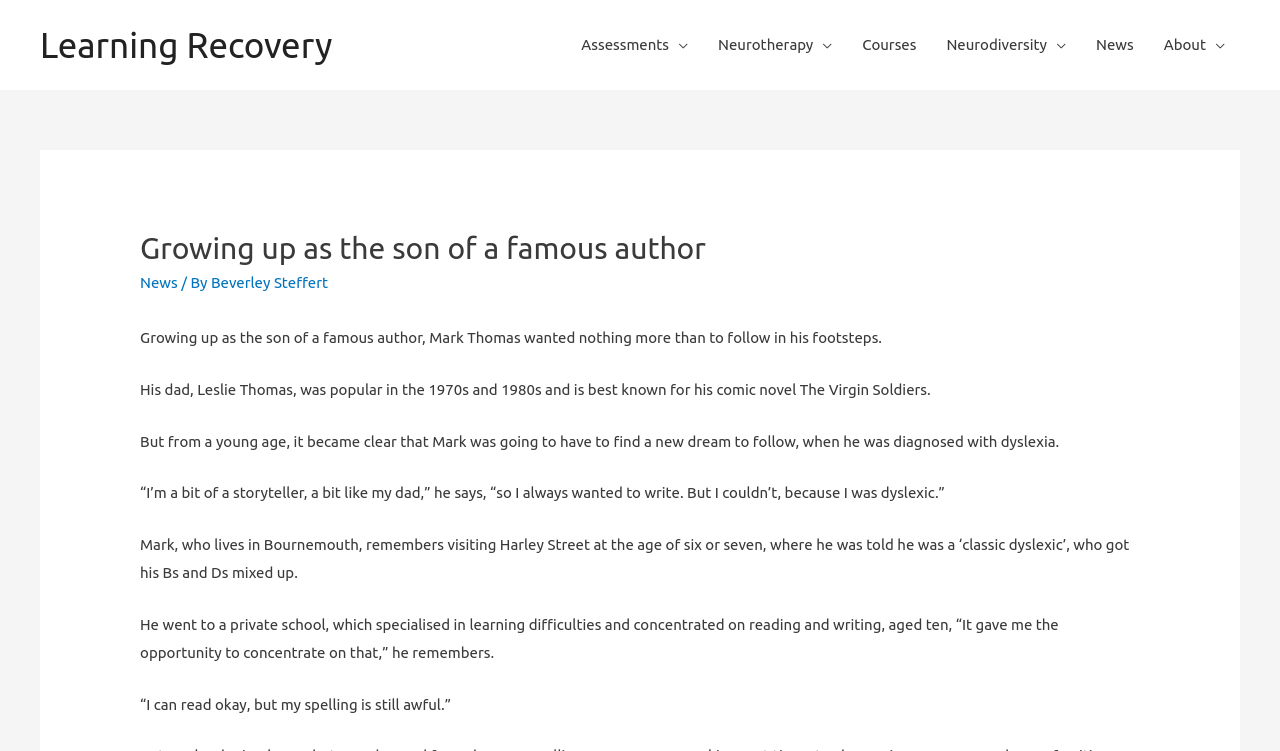Highlight the bounding box coordinates of the element that should be clicked to carry out the following instruction: "Visit the 'News' section". The coordinates must be given as four float numbers ranging from 0 to 1, i.e., [left, top, right, bottom].

[0.845, 0.02, 0.897, 0.1]